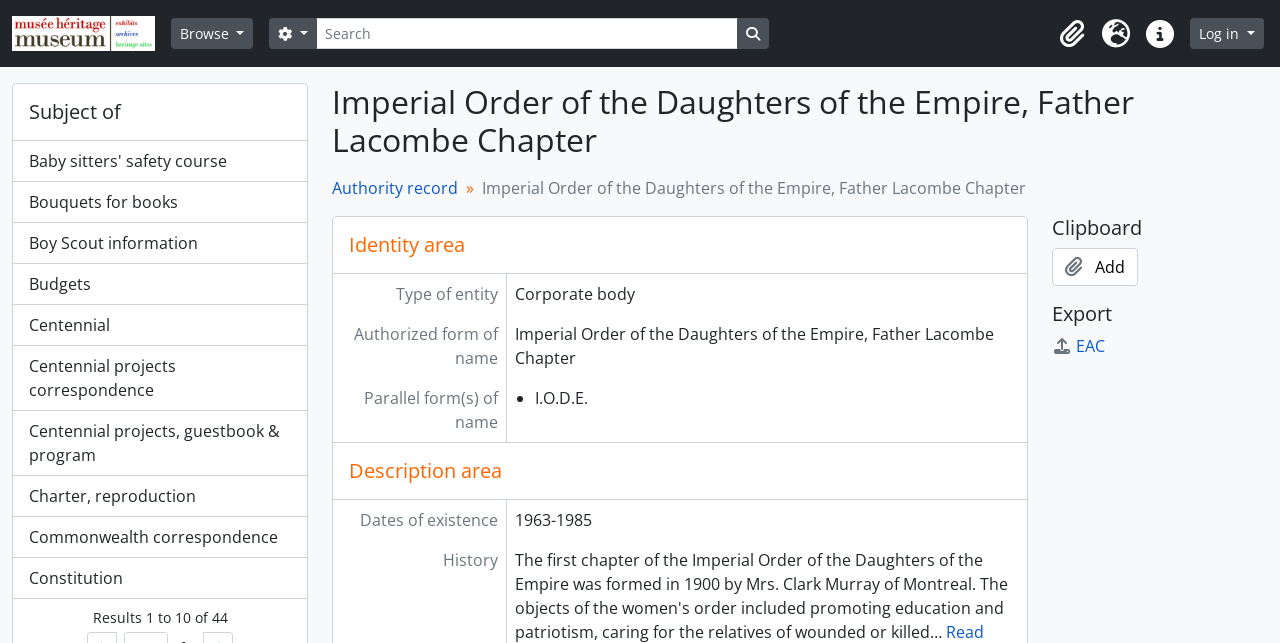Find and extract the text of the primary heading on the webpage.

Imperial Order of the Daughters of the Empire, Father Lacombe Chapter